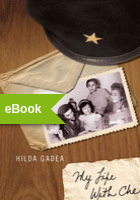Can you look at the image and give a comprehensive answer to the question:
What format is the book in?

The cover prominently displays a green banner labeled 'eBook', indicating the format of the book, which is an electronic book.